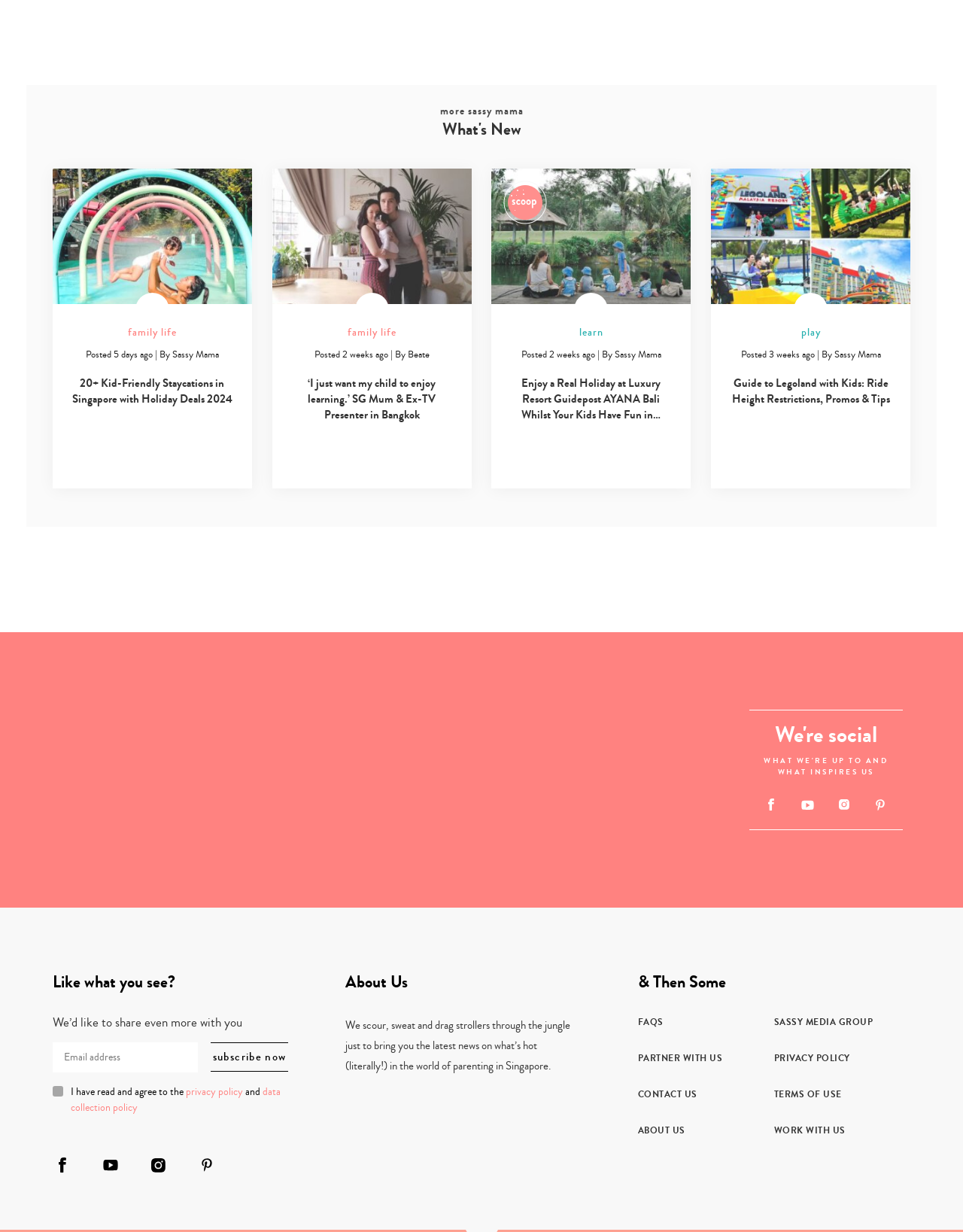What is the purpose of the 'Get 50% off' link?
Respond to the question with a well-detailed and thorough answer.

I deduced this answer by analyzing the text of the link, which suggests that clicking on it will provide a 50% discount on a particular product or service.